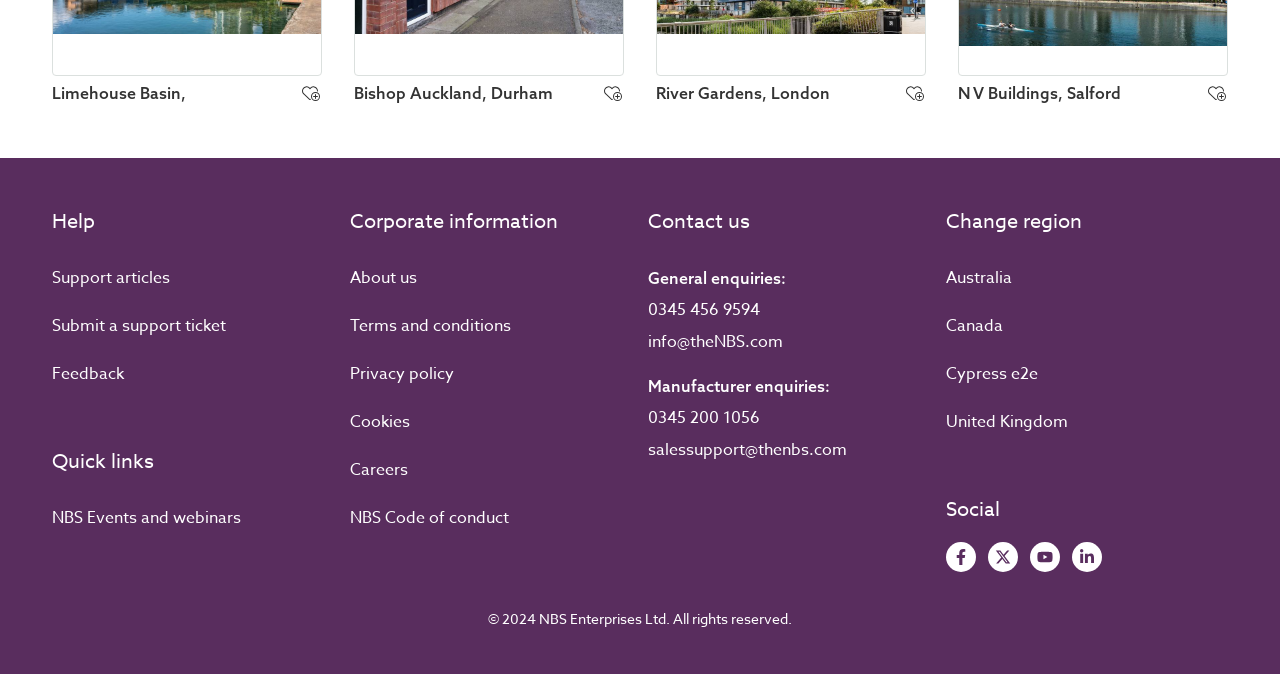What is the purpose of the checkboxes?
Please craft a detailed and exhaustive response to the question.

The checkboxes are located next to each location paragraph, suggesting that they are used to select or filter locations. The checkboxes are not checked by default, indicating that no location is selected initially.